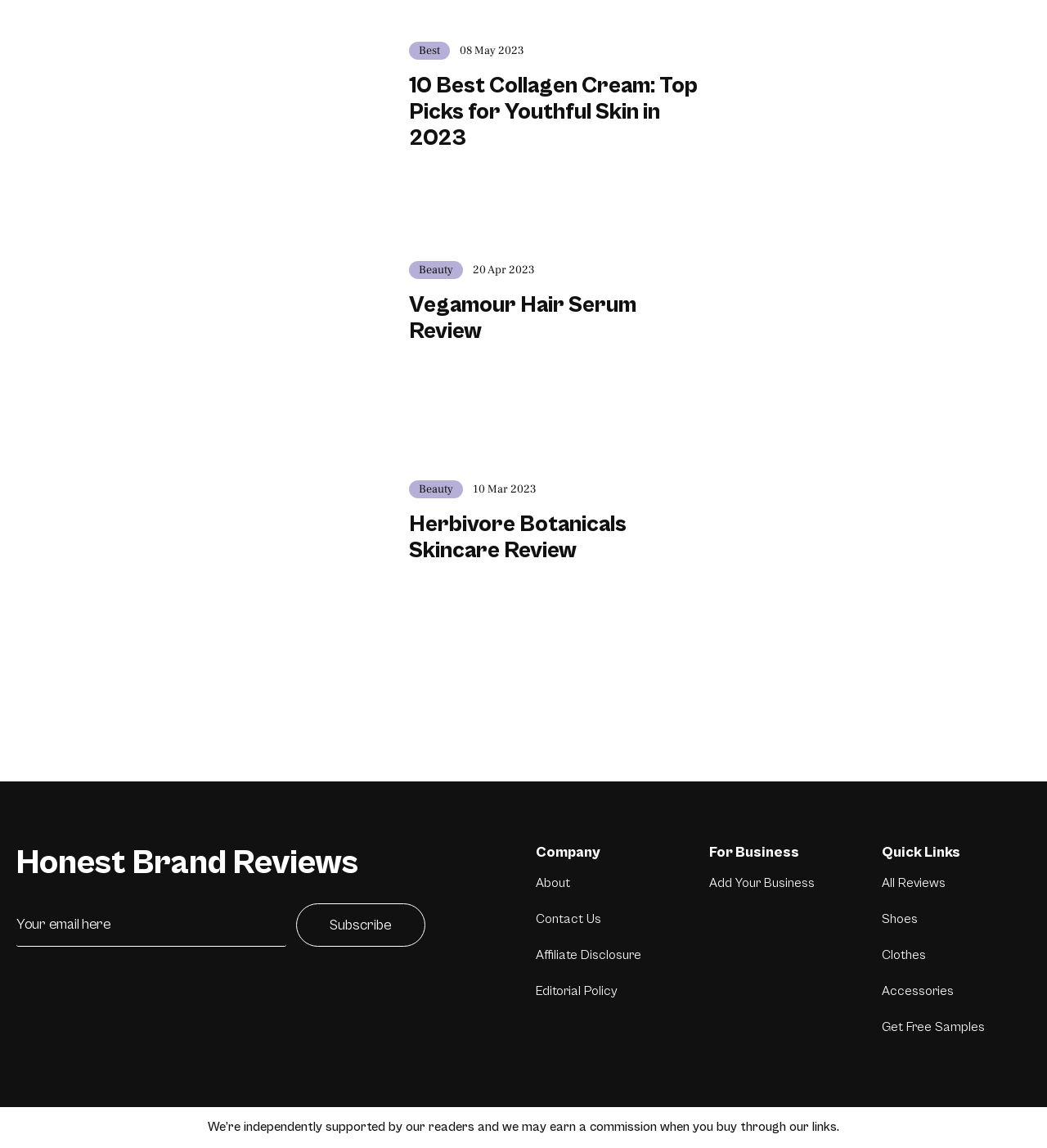What is the category of the 'Vegamour Hair Serum Review' article?
From the image, respond with a single word or phrase.

Beauty